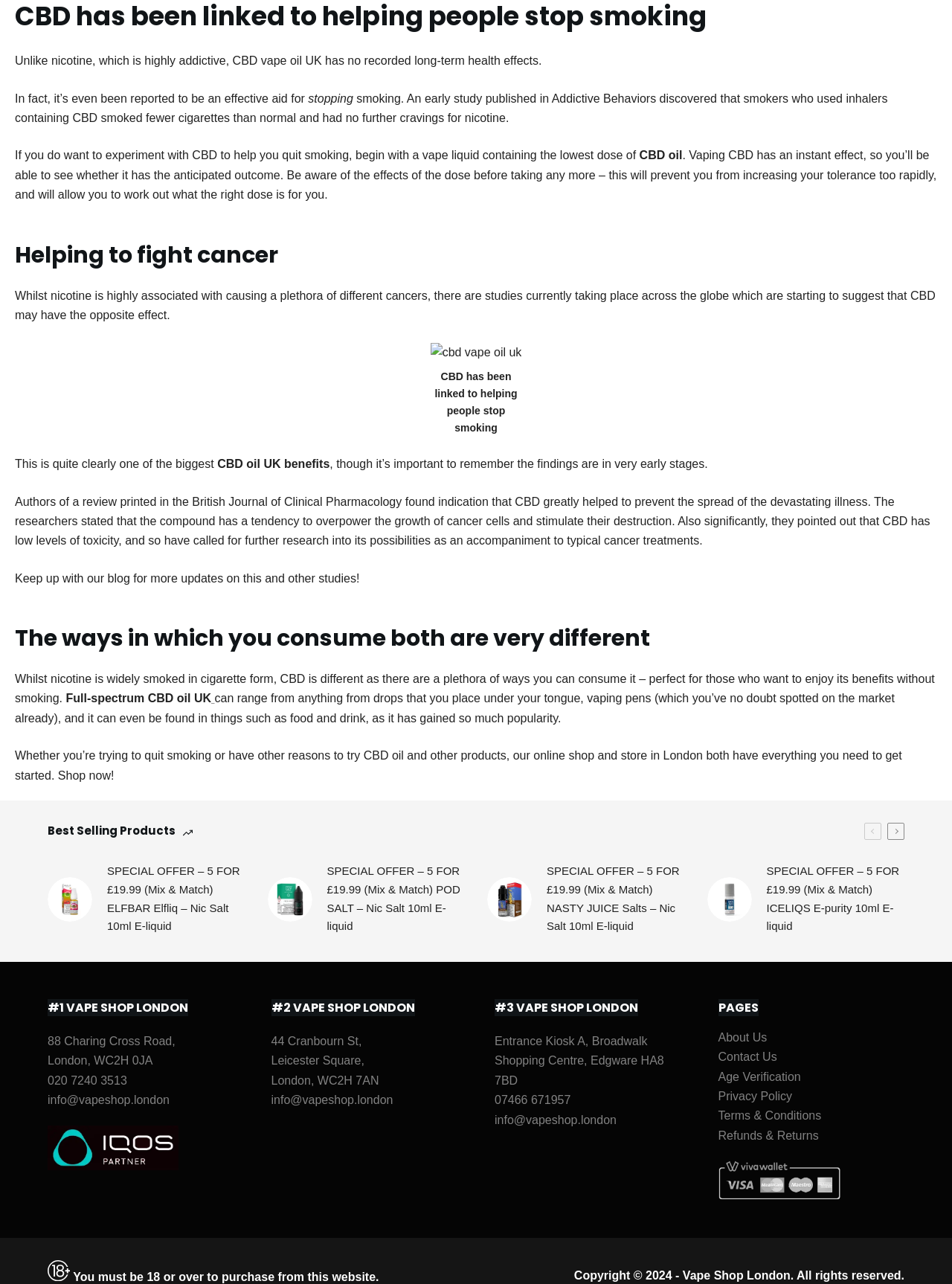For the following element description, predict the bounding box coordinates in the format (top-left x, top-left y, bottom-right x, bottom-right y). All values should be floating point numbers between 0 and 1. Description: Age Verification

[0.754, 0.833, 0.841, 0.843]